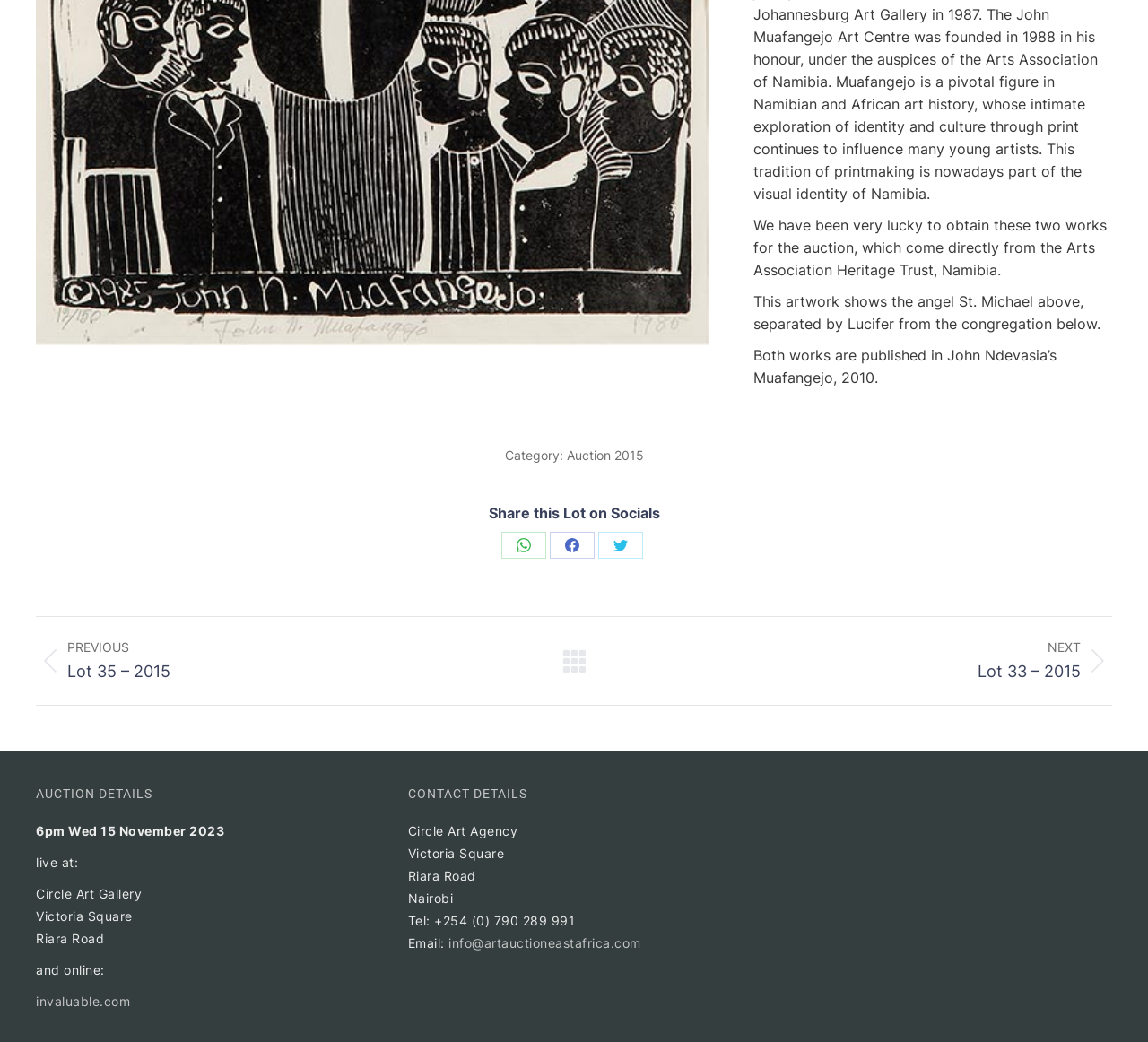Where is the auction taking place?
Please use the image to deliver a detailed and complete answer.

The location of the auction can be found in the text 'live at: Circle Art Gallery' which is located at the coordinates [0.031, 0.85, 0.123, 0.865].